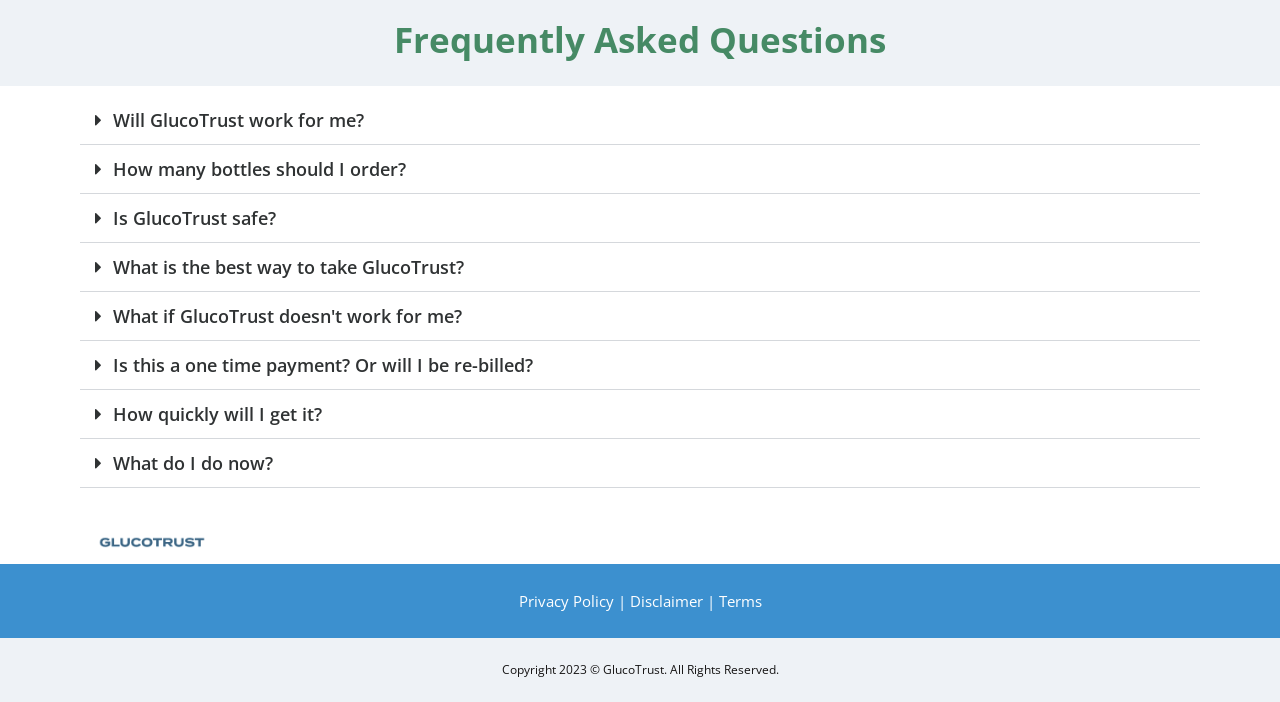Please pinpoint the bounding box coordinates for the region I should click to adhere to this instruction: "Click on 'What is the best way to take GlucoTrust?'".

[0.062, 0.346, 0.938, 0.415]